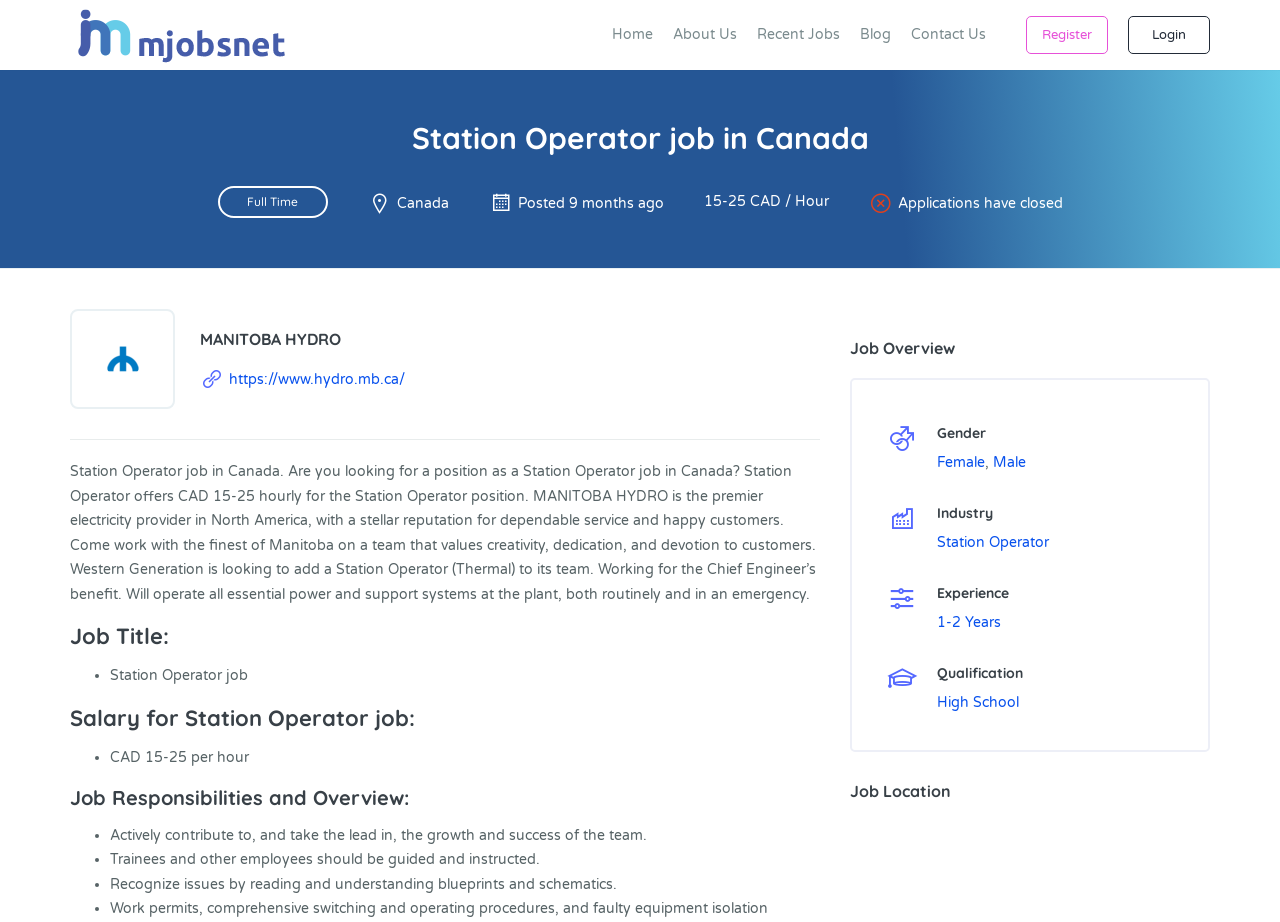What is the name of the company offering the Station Operator job?
Answer with a single word or phrase, using the screenshot for reference.

MANITOBA HYDRO